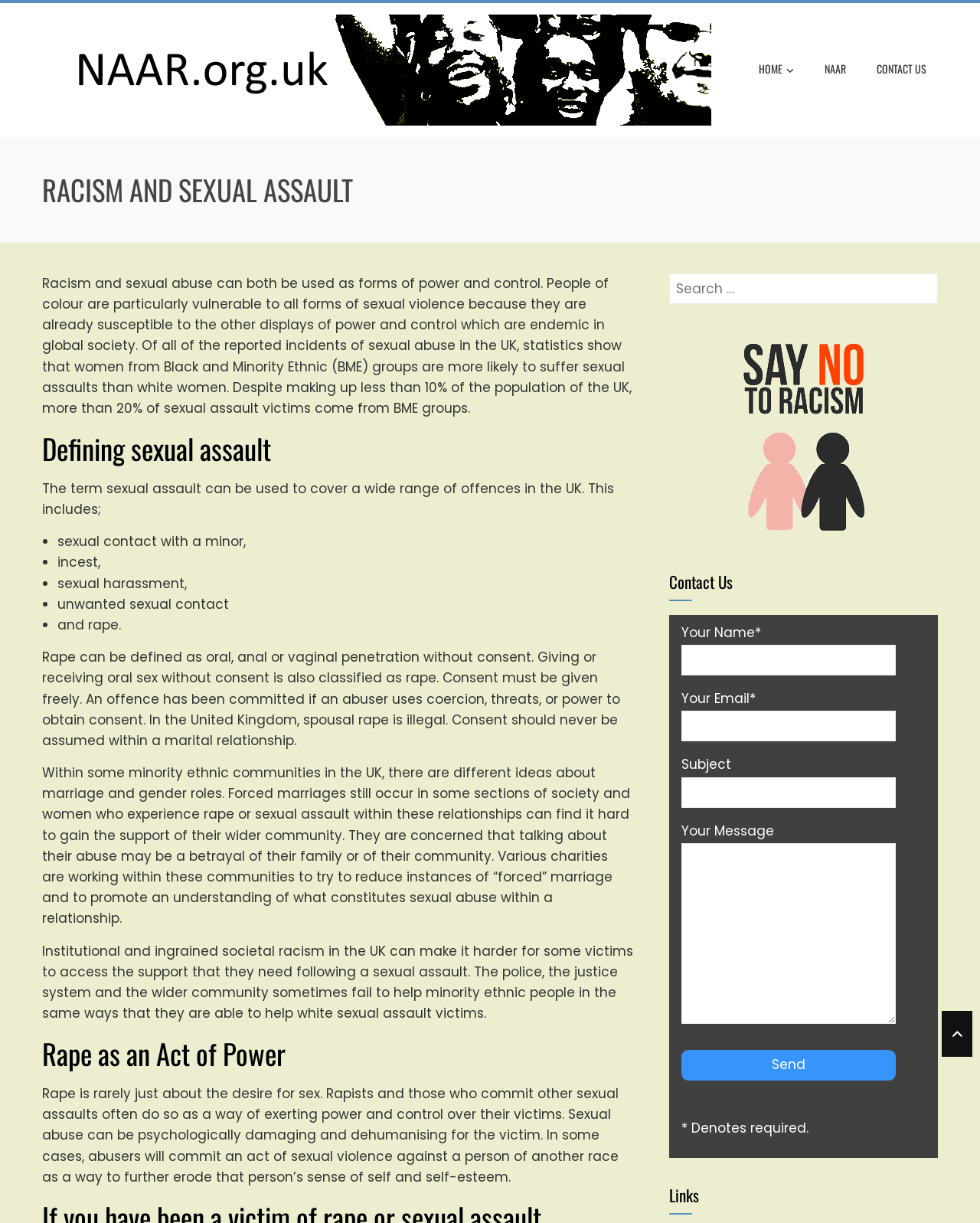Determine the main heading text of the webpage.

RACISM AND SEXUAL ASSAULT